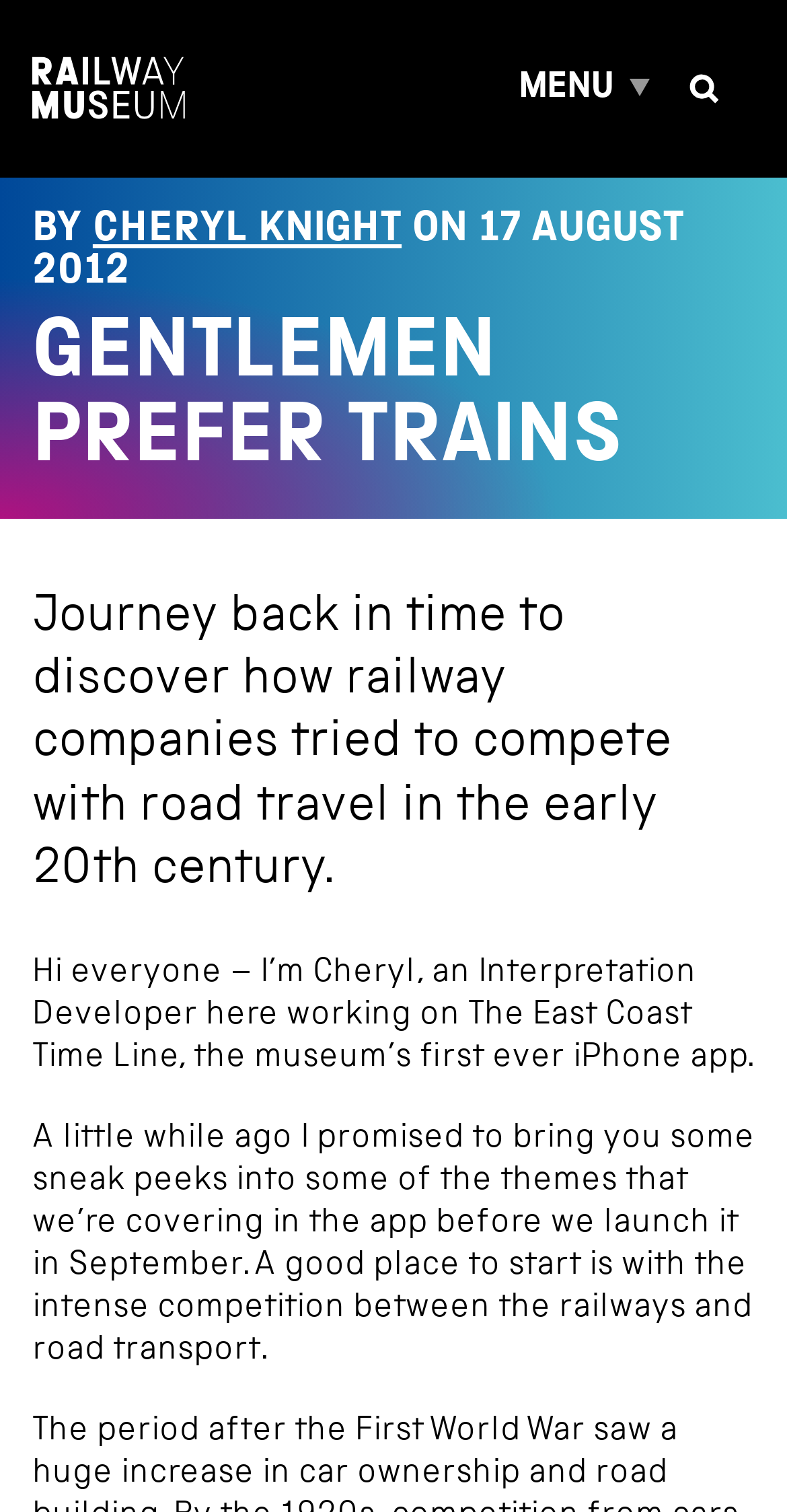Determine the bounding box for the described UI element: "Cheryl Knight".

[0.118, 0.139, 0.51, 0.167]